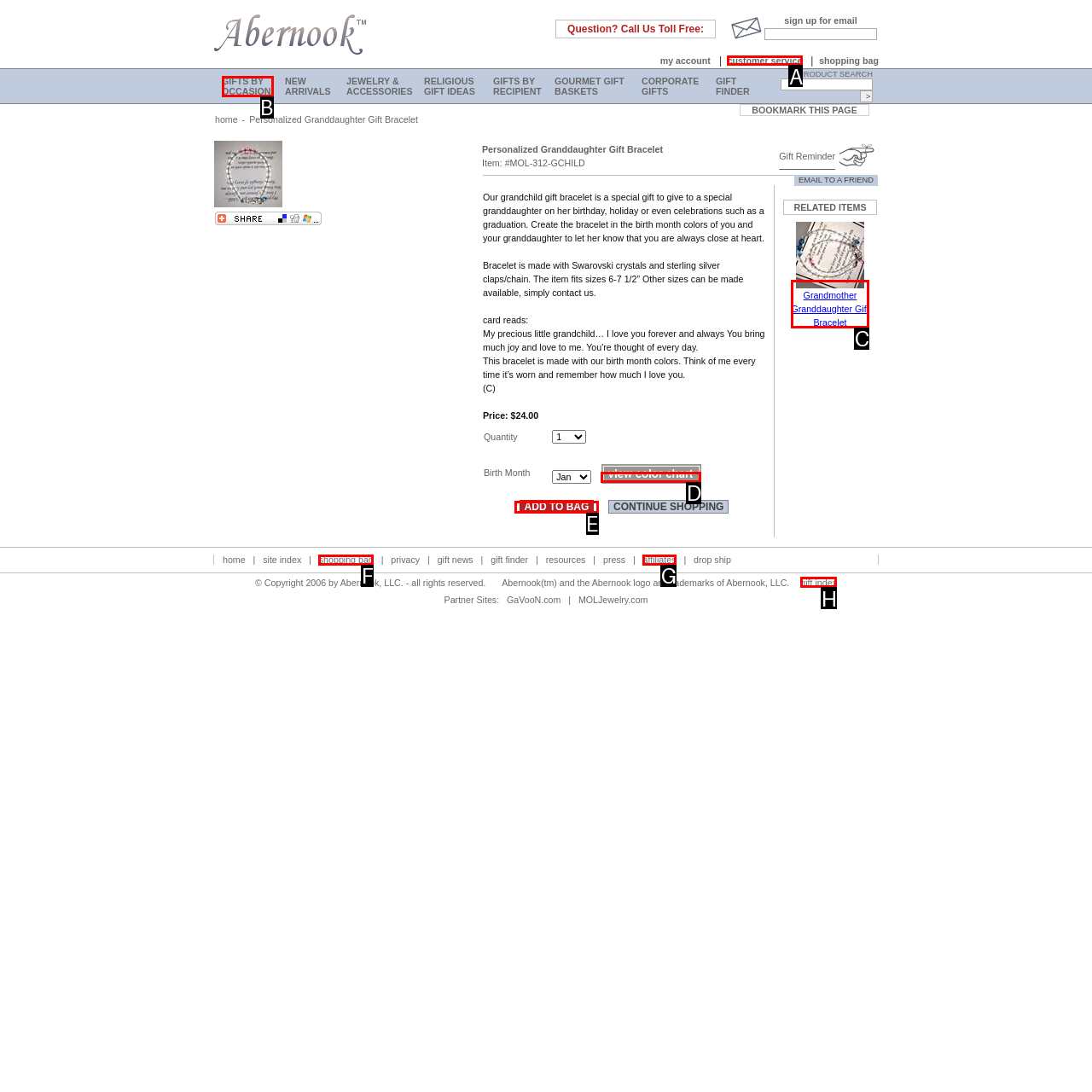Identify the correct HTML element to click to accomplish this task: Contact customer service
Respond with the letter corresponding to the correct choice.

A